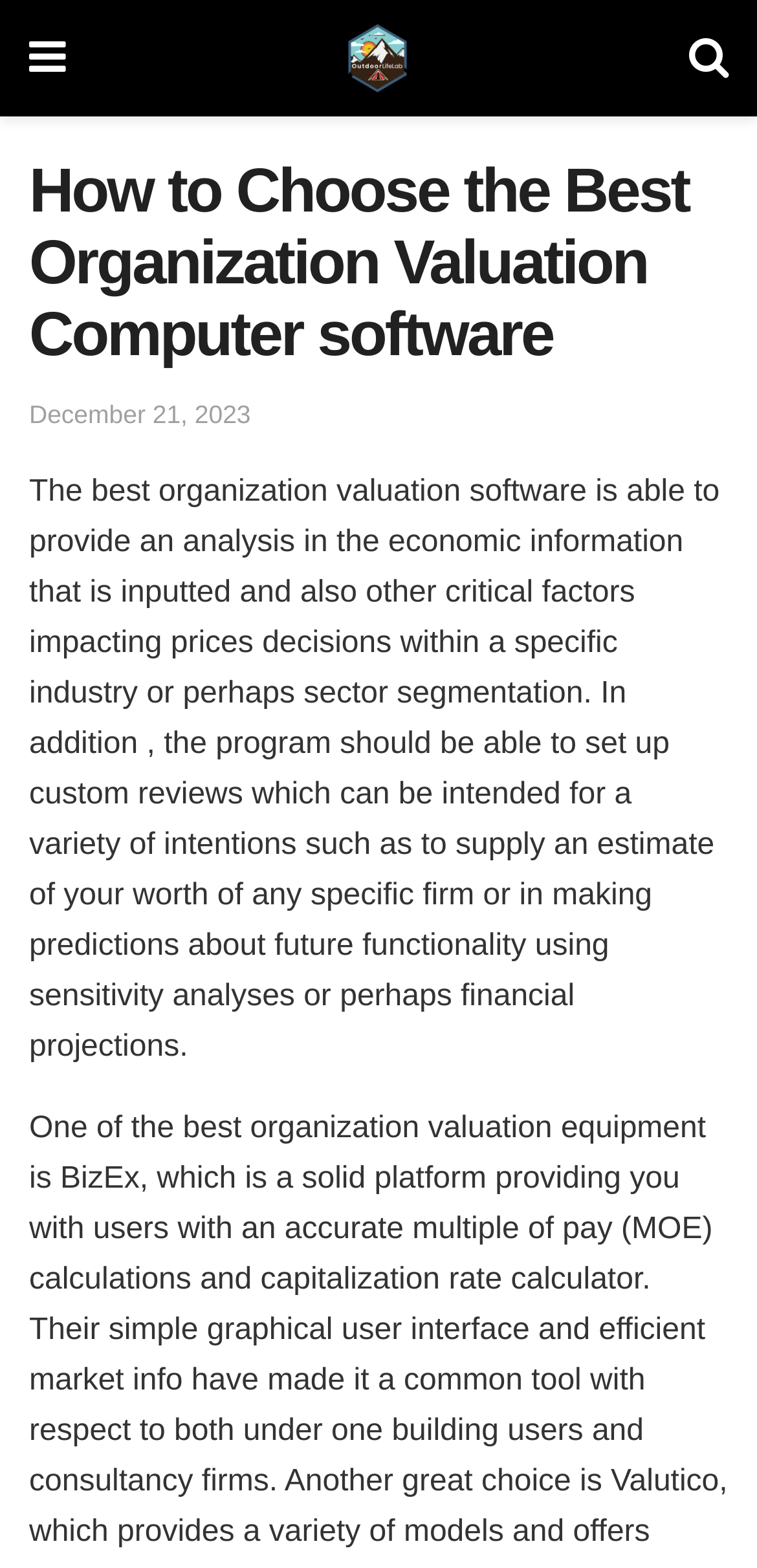What type of information does the software analyze?
Kindly answer the question with as much detail as you can.

The organization valuation software analyzes economic information that is inputted, as well as other critical factors impacting price decisions within a specific industry or sector segmentation.